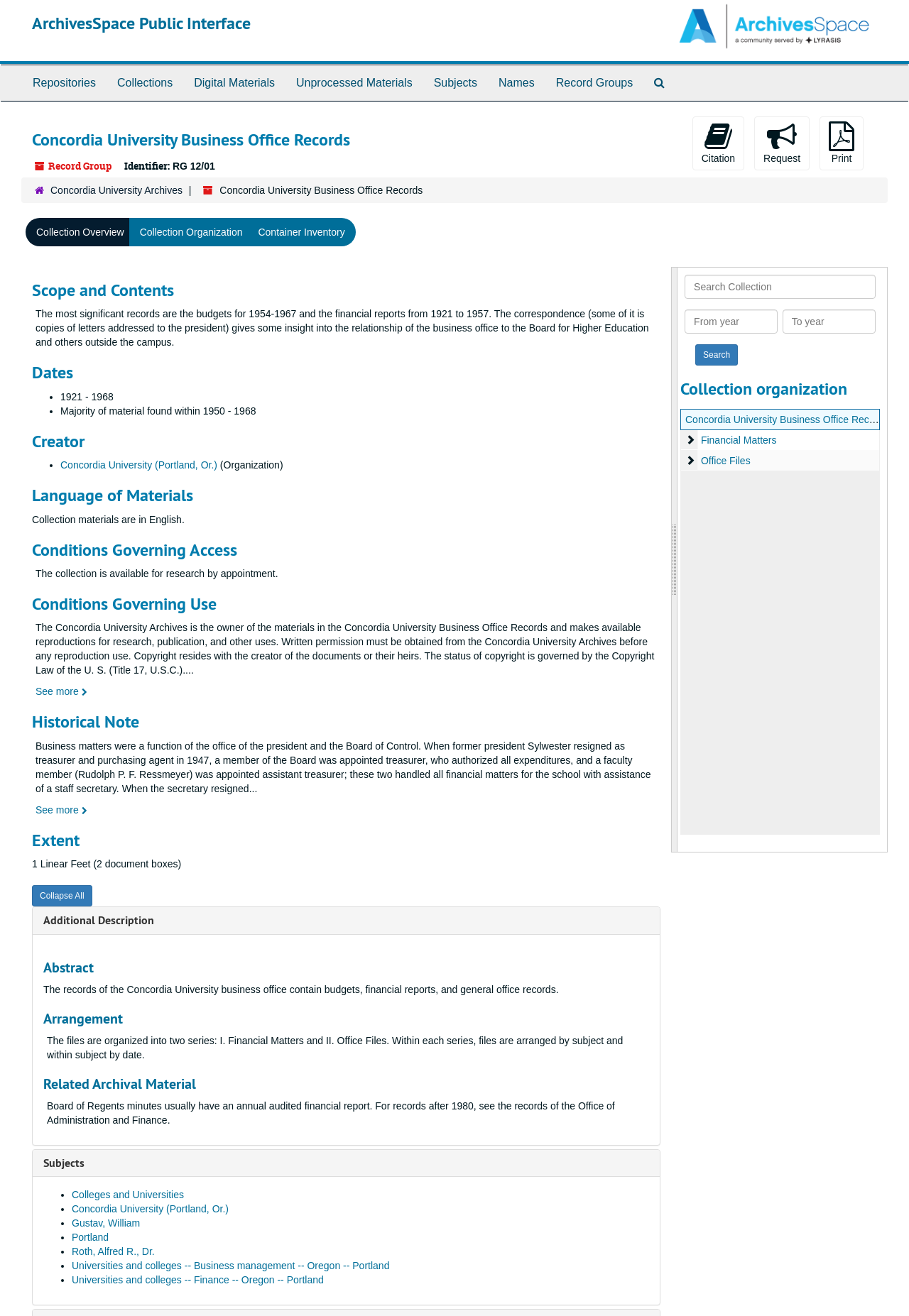What is the name of the university whose business office records are being described?
Please provide a comprehensive answer based on the details in the screenshot.

The name of the university whose business office records are being described can be found in the section 'Concordia University Business Office Records' where it is stated as the title of the record group.